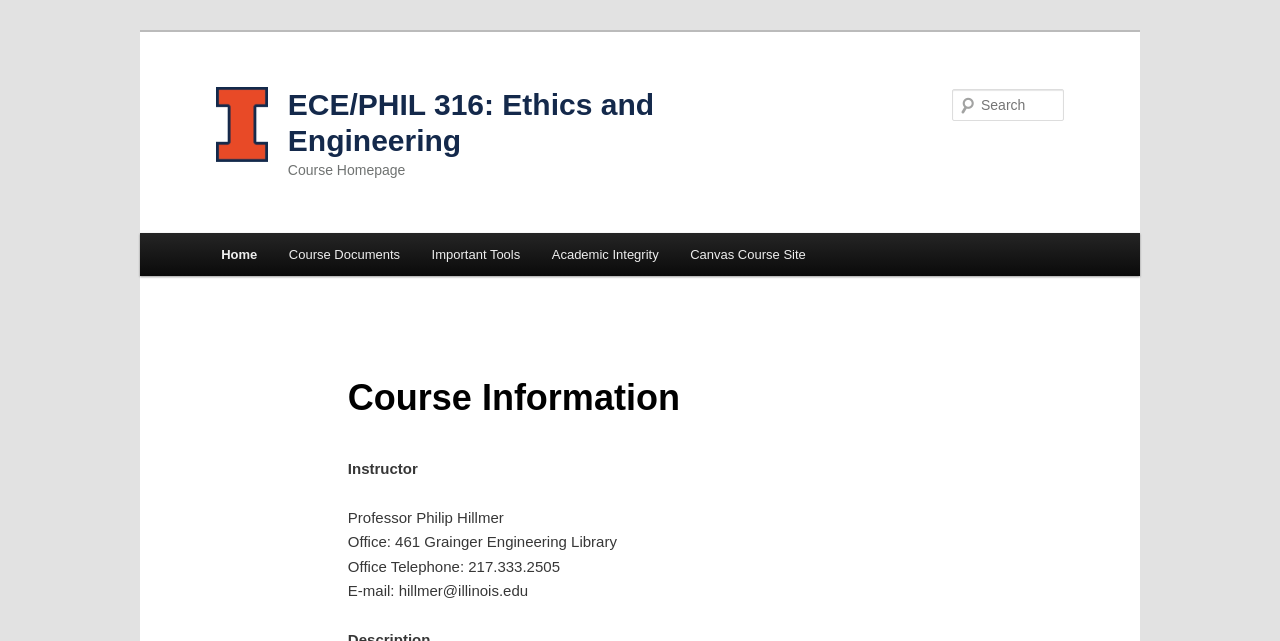What is the email address of the instructor?
Analyze the screenshot and provide a detailed answer to the question.

I found the instructor's email address by looking at the 'Course Information' section, where it lists the instructor's details, including their email address.